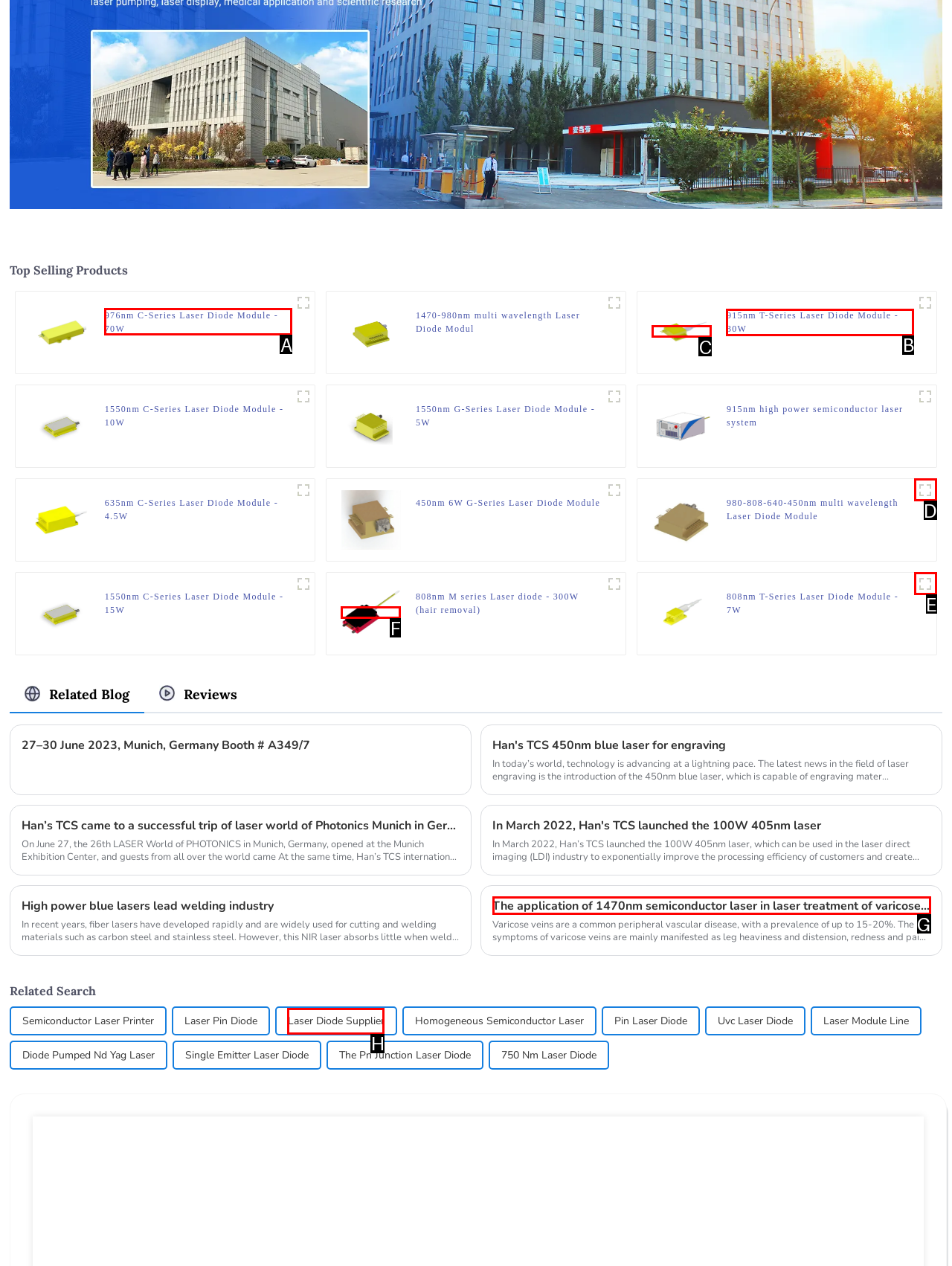Given the task: Learn about 915nm T-Series Laser Diode Module - 30W, point out the letter of the appropriate UI element from the marked options in the screenshot.

B